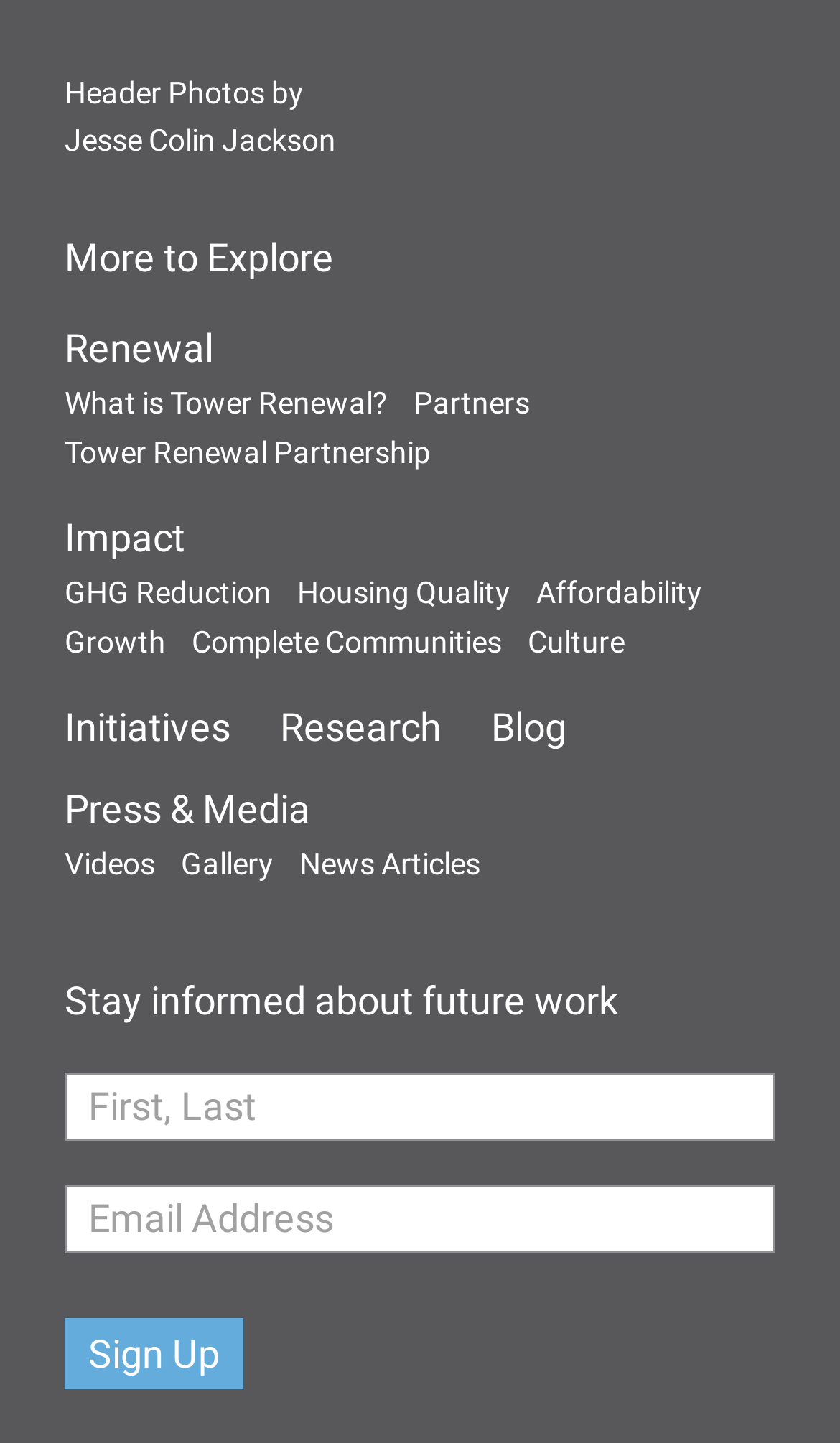Please indicate the bounding box coordinates of the element's region to be clicked to achieve the instruction: "Click on 'Jesse Colin Jackson'". Provide the coordinates as four float numbers between 0 and 1, i.e., [left, top, right, bottom].

[0.077, 0.085, 0.4, 0.109]